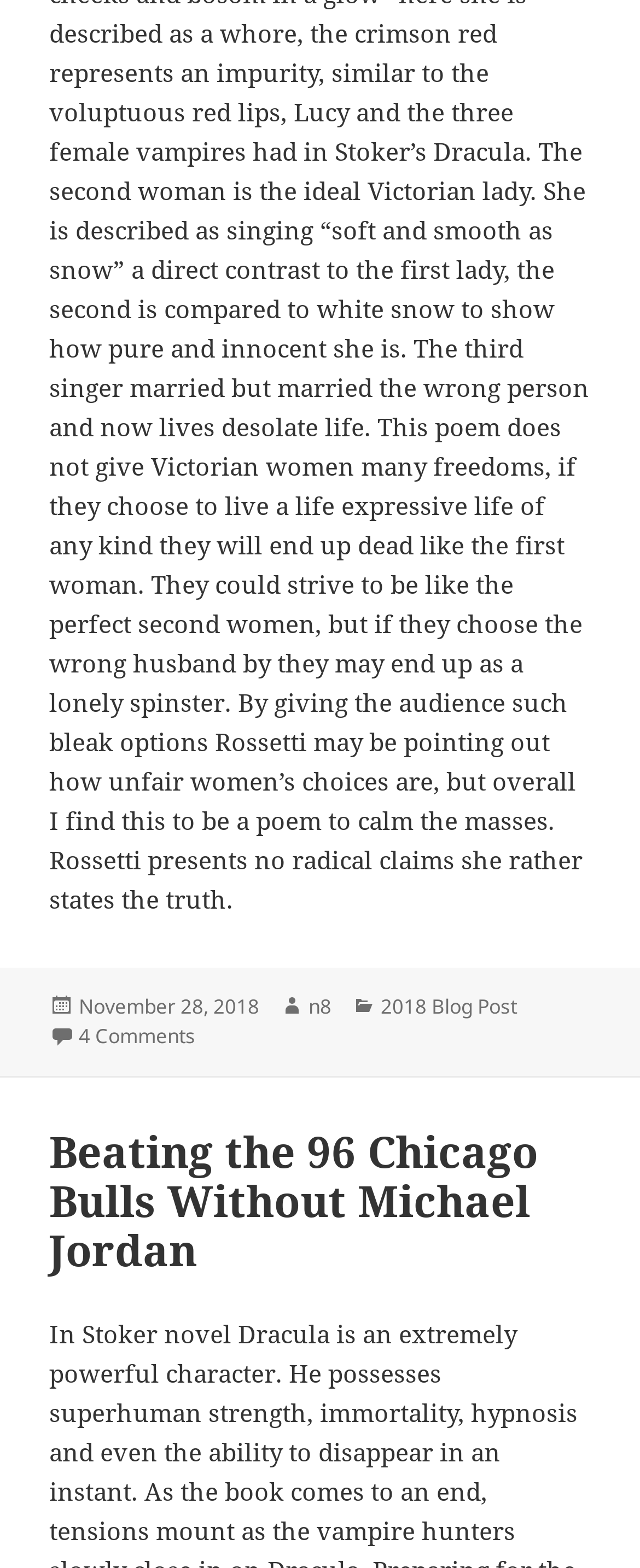What is the title of the blog post? Using the information from the screenshot, answer with a single word or phrase.

Beating the 96 Chicago Bulls Without Michael Jordan